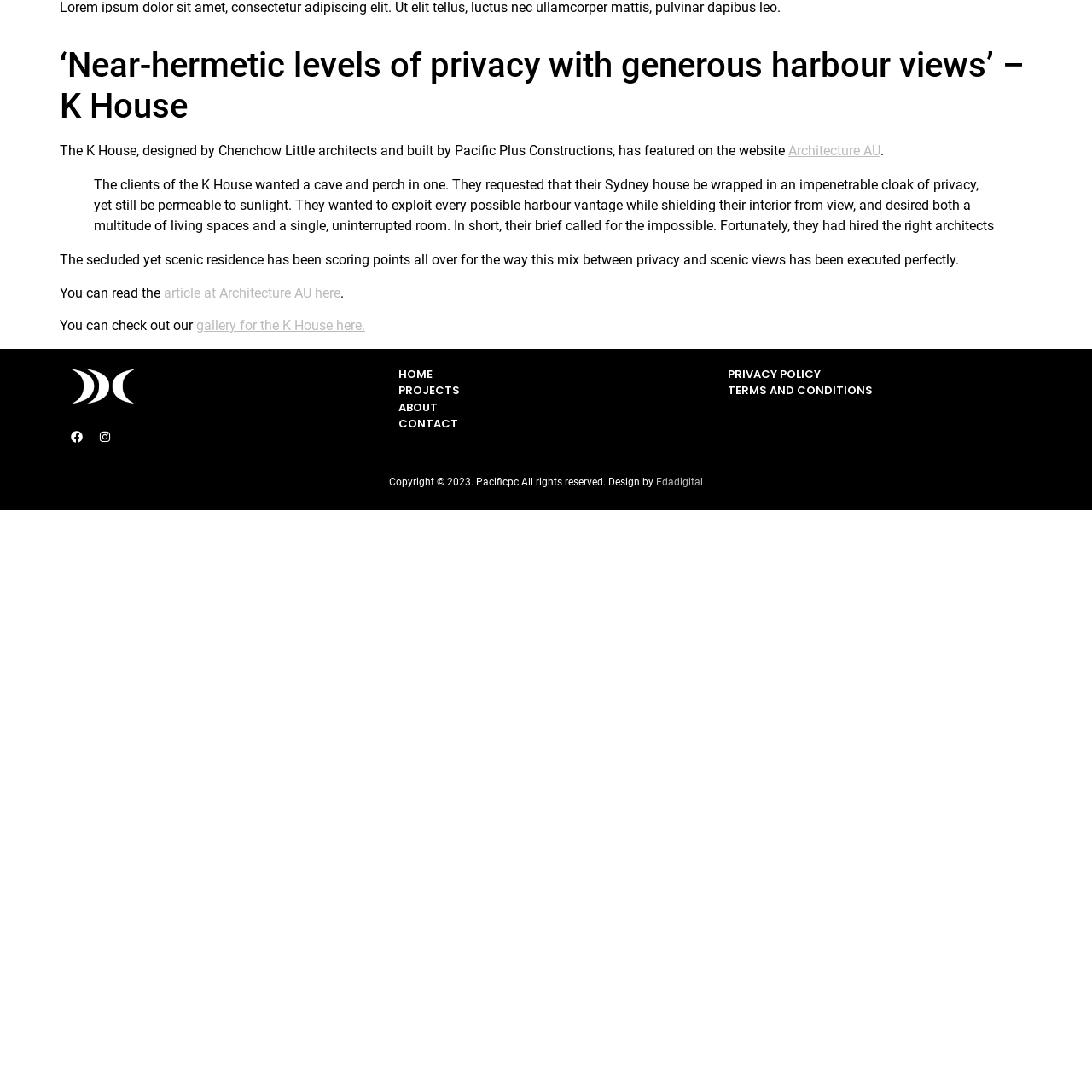Can you locate the main headline on this webpage and provide its text content?

‘Near-hermetic levels of privacy with generous harbour views’ – K House